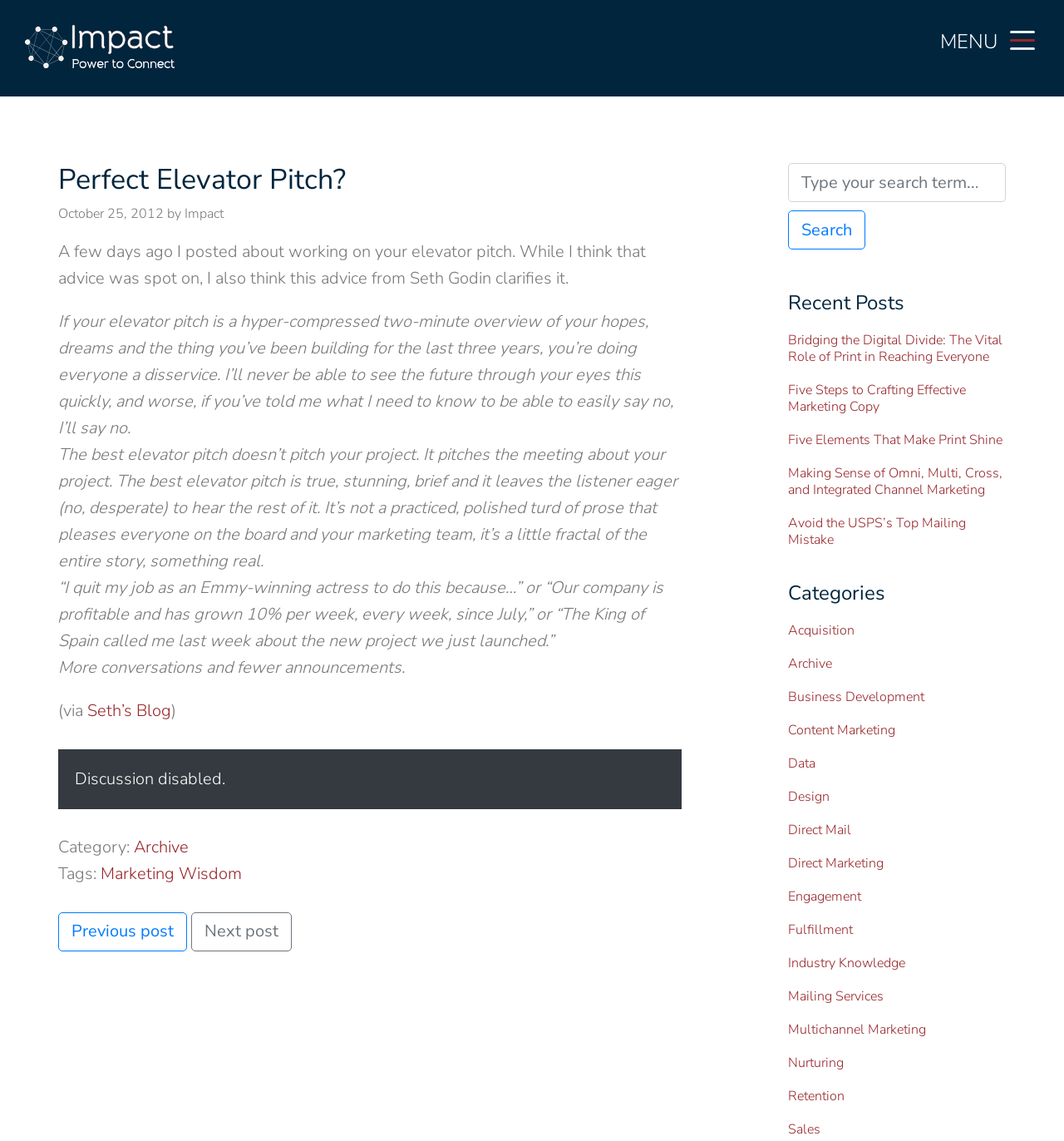Identify and provide the bounding box for the element described by: "Design".

[0.74, 0.69, 0.779, 0.706]